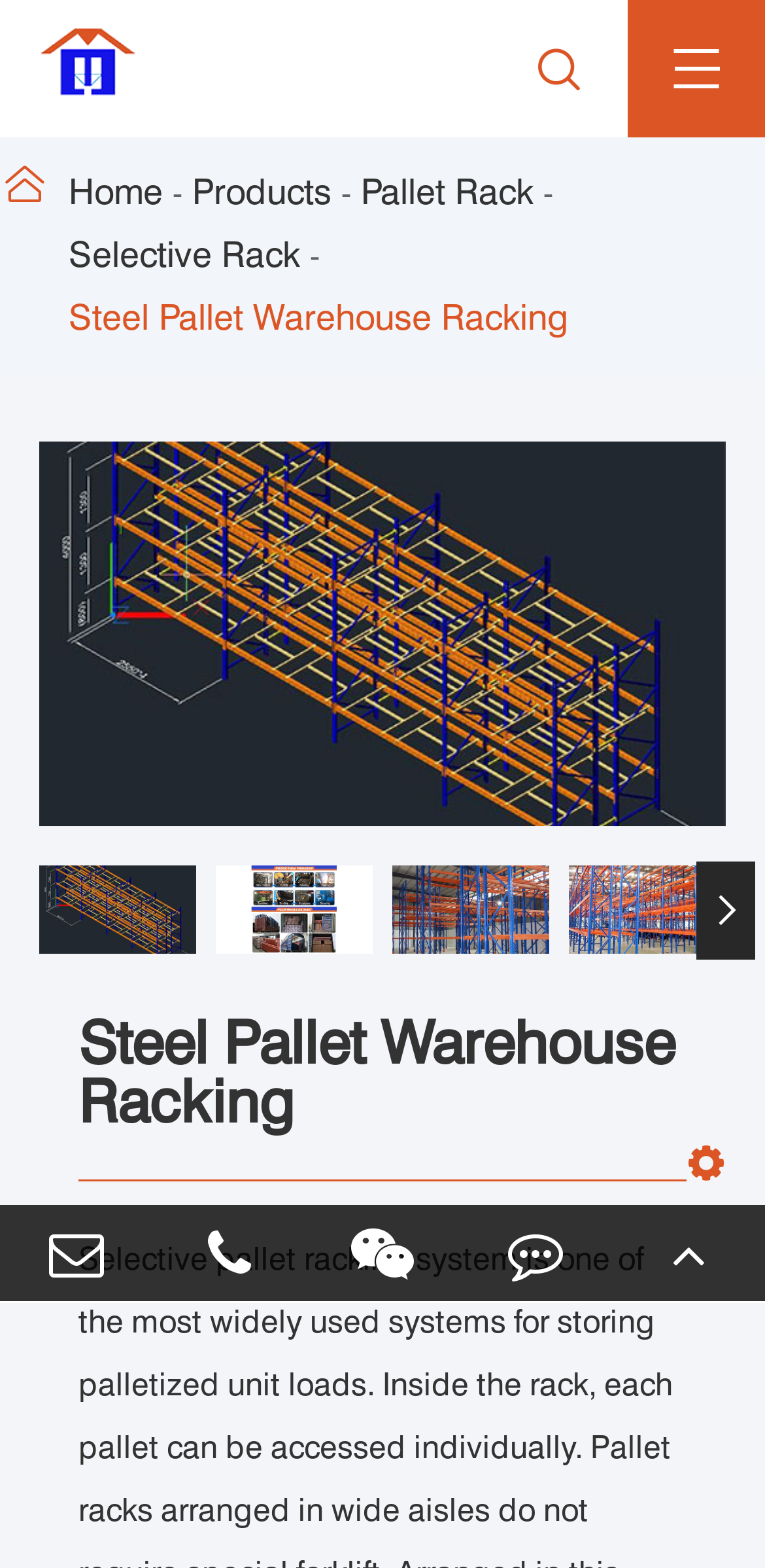What is the phone number listed on the webpage?
Answer the question with as much detail as possible.

I found the phone number by looking at the static text at the bottom of the webpage, which says '+8613922701145'.